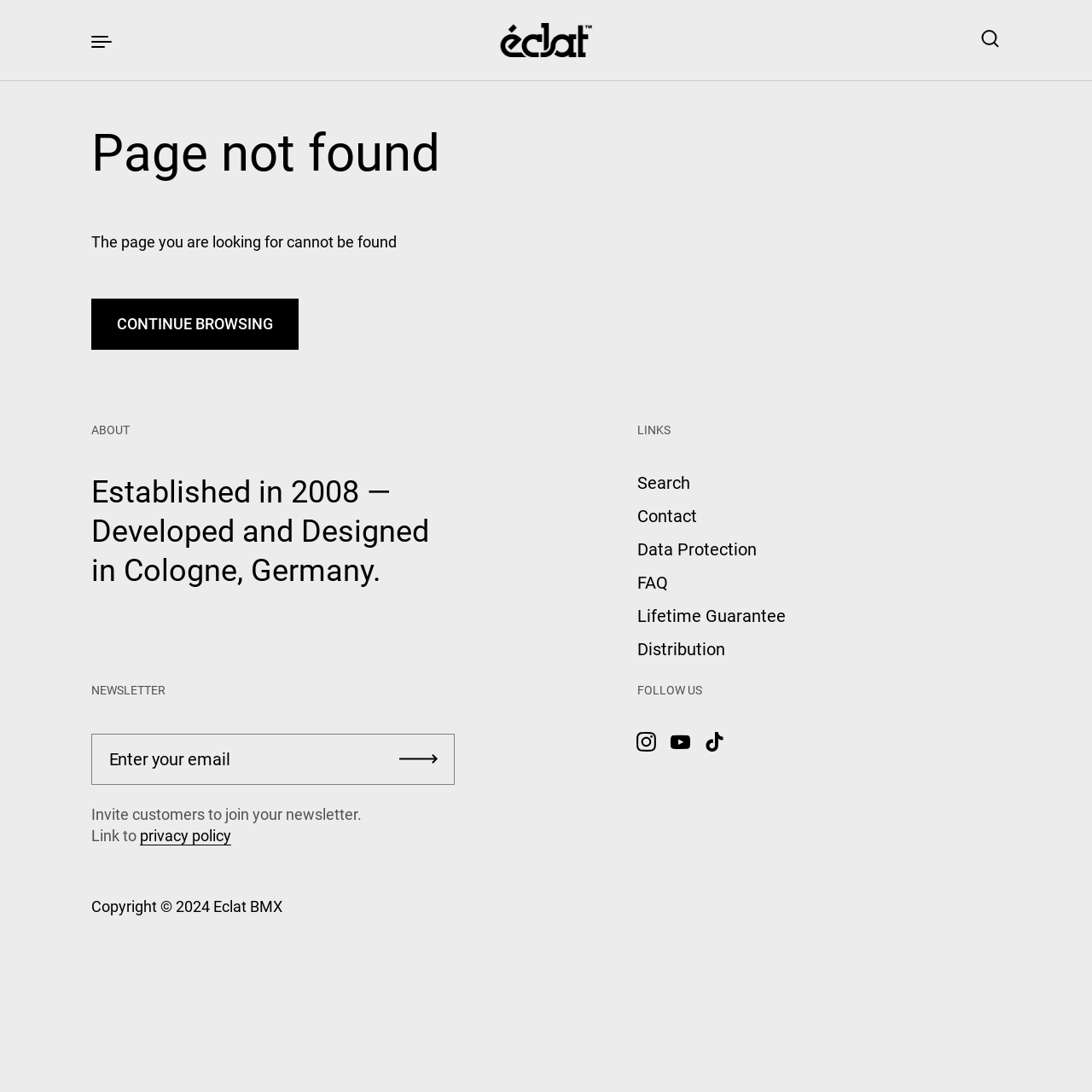Identify the bounding box coordinates of the region that should be clicked to execute the following instruction: "Check out the 'JALEEN SIMS & SCOTT STEVENSON — SPRING MAGAZINE 2024' article".

None